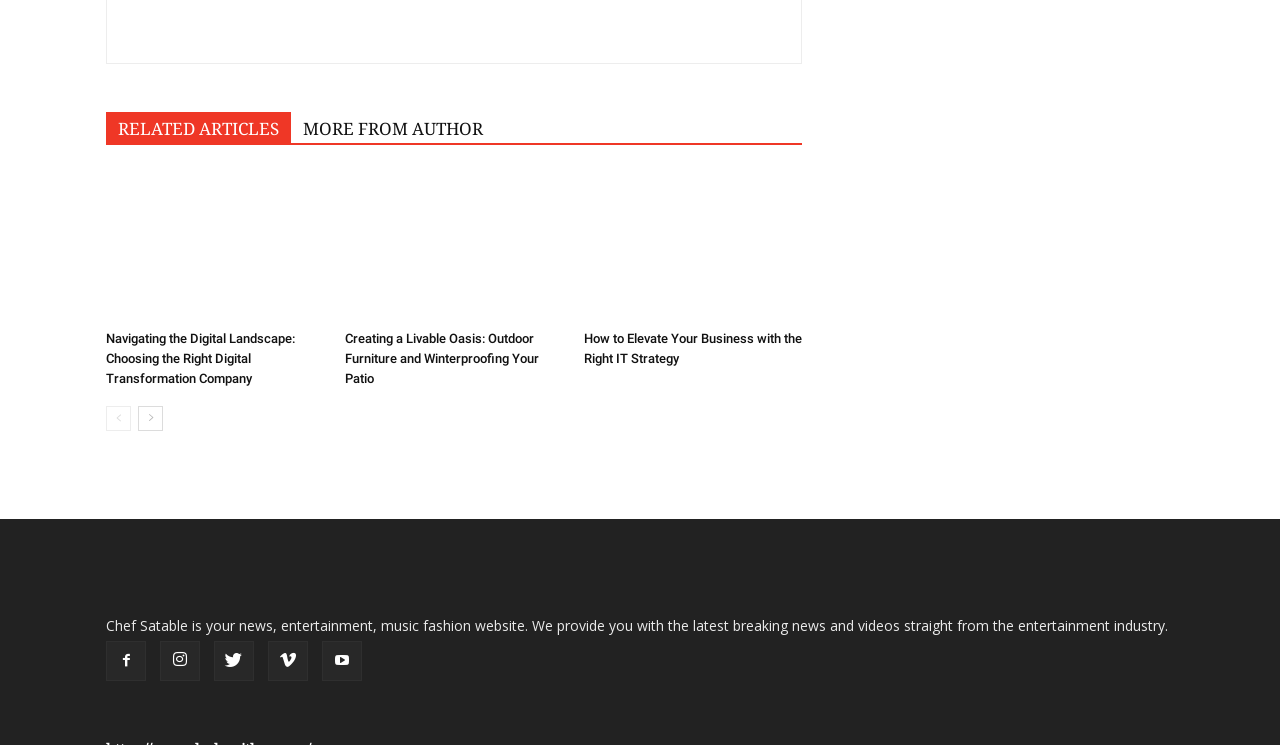Specify the bounding box coordinates of the element's area that should be clicked to execute the given instruction: "Read 'Navigating the Digital Landscape: Choosing the Right Digital Transformation Company'". The coordinates should be four float numbers between 0 and 1, i.e., [left, top, right, bottom].

[0.083, 0.23, 0.253, 0.432]